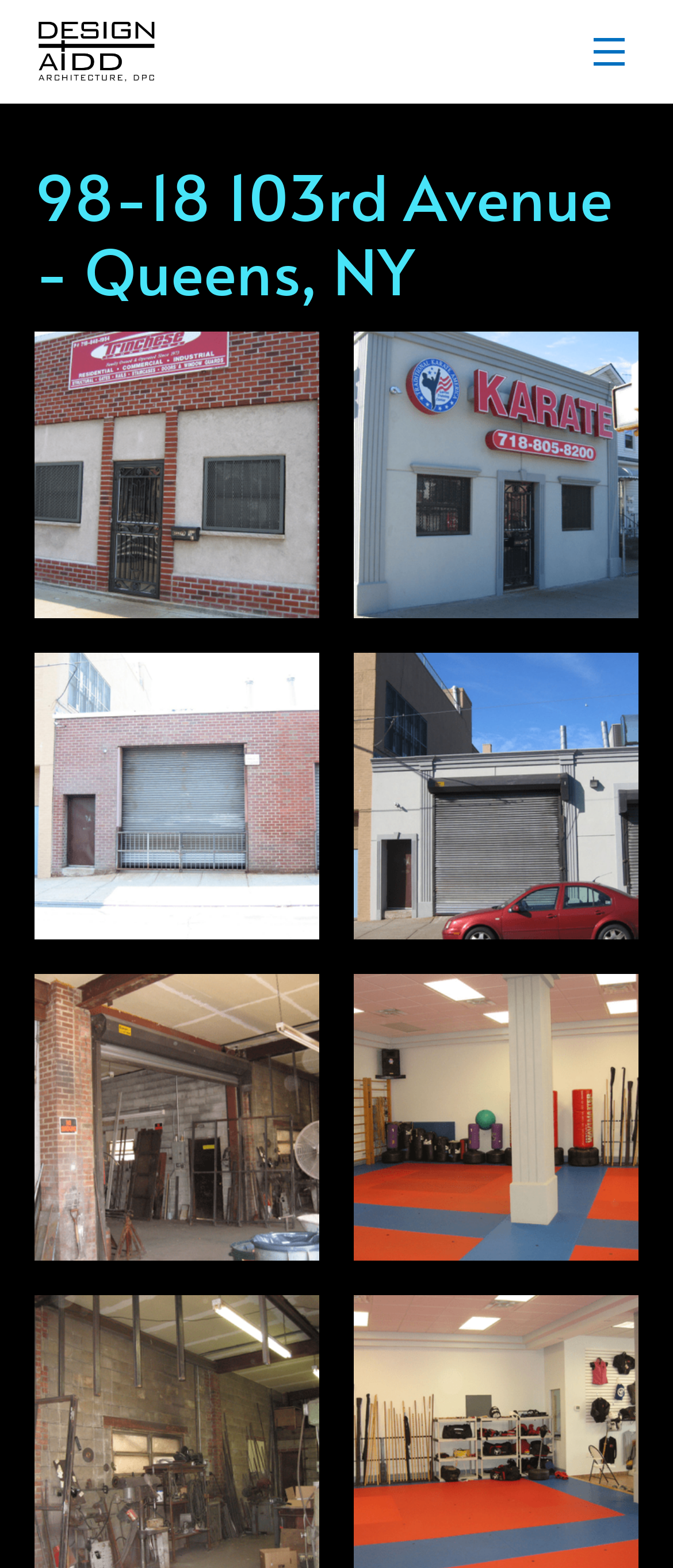What is the address mentioned on this webpage?
Respond with a short answer, either a single word or a phrase, based on the image.

98-18 103rd Avenue